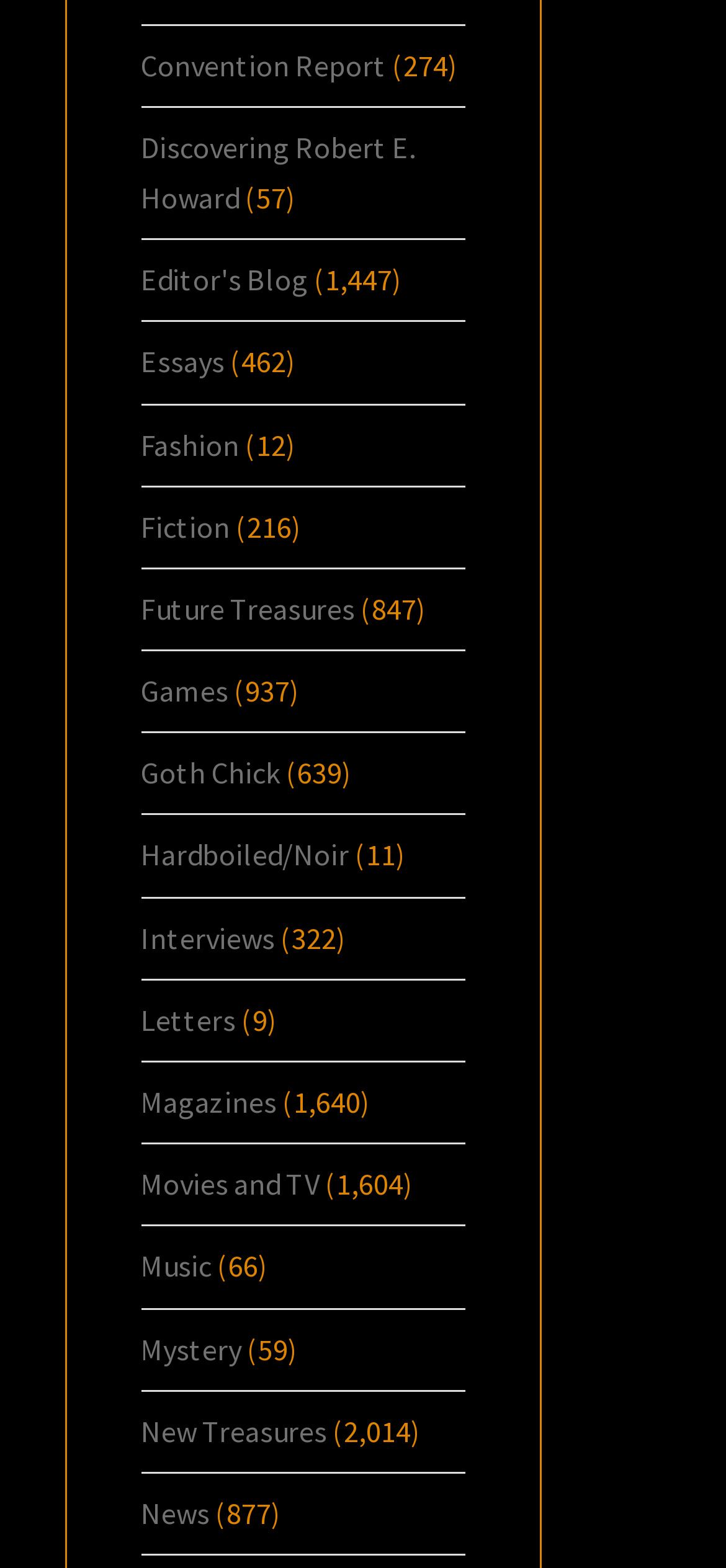Identify the bounding box coordinates of the section to be clicked to complete the task described by the following instruction: "explore tools". The coordinates should be four float numbers between 0 and 1, formatted as [left, top, right, bottom].

None